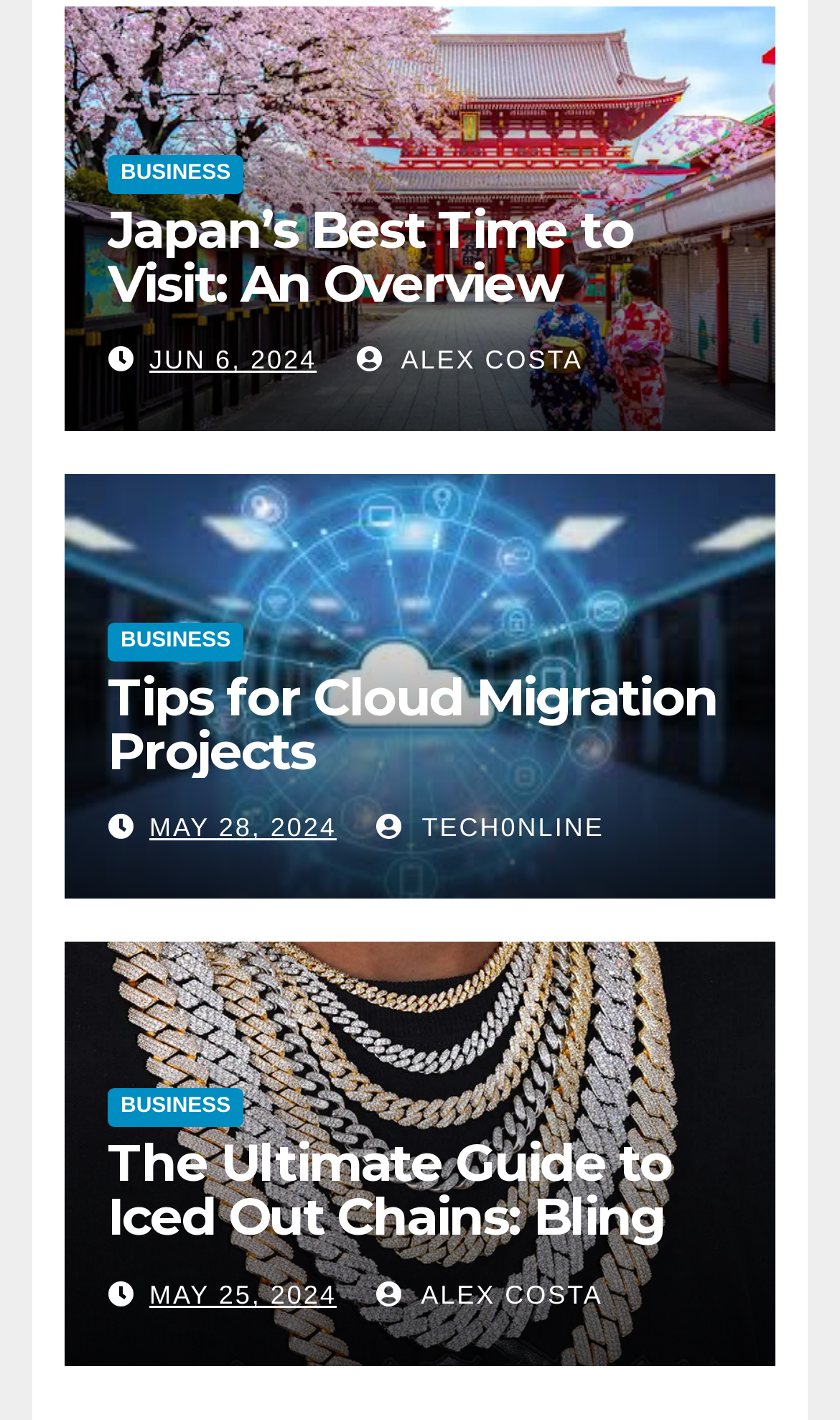Find the bounding box coordinates of the element's region that should be clicked in order to follow the given instruction: "click on Tips for Cloud Migration Projects". The coordinates should consist of four float numbers between 0 and 1, i.e., [left, top, right, bottom].

[0.128, 0.472, 0.872, 0.548]